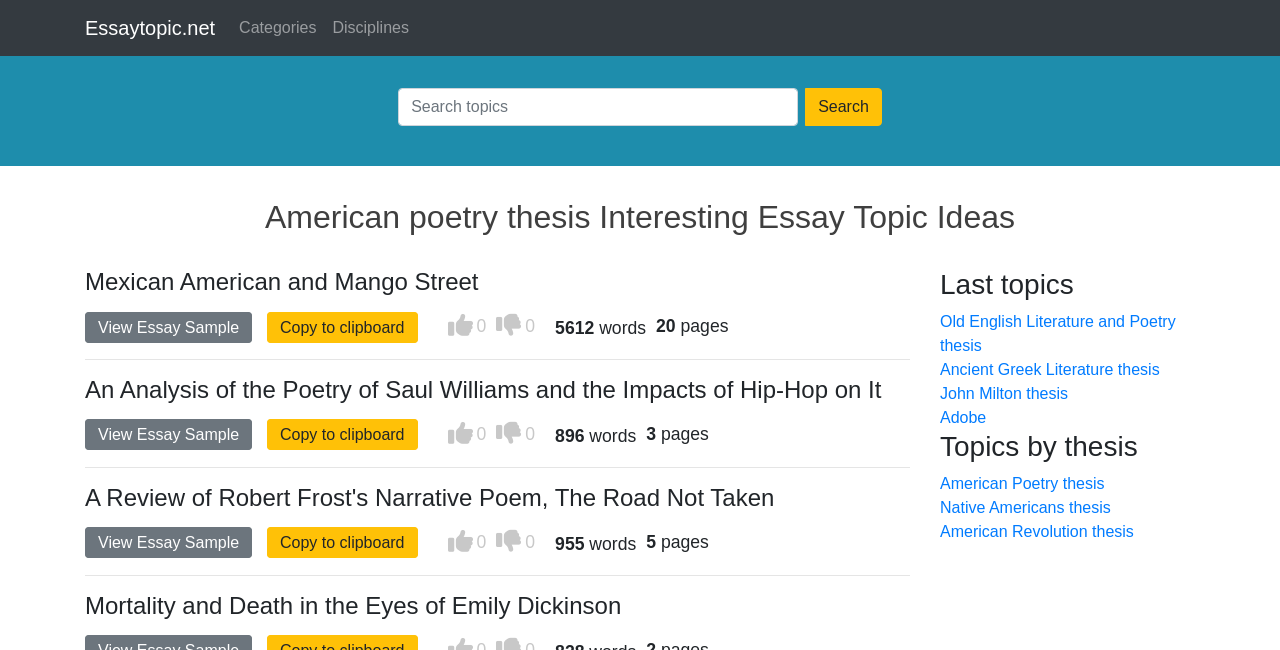Please use the details from the image to answer the following question comprehensively:
How many essay topics are displayed on this page?

I counted the number of headings that describe essay topics, which are 'Mexican American and Mango Street', 'An Analysis of the Poetry of Saul Williams and the Impacts of Hip-Hop on It', 'A Review of Robert Frost's Narrative Poem, The Road Not Taken', and 'Mortality and Death in the Eyes of Emily Dickinson'. There are 4 of them.